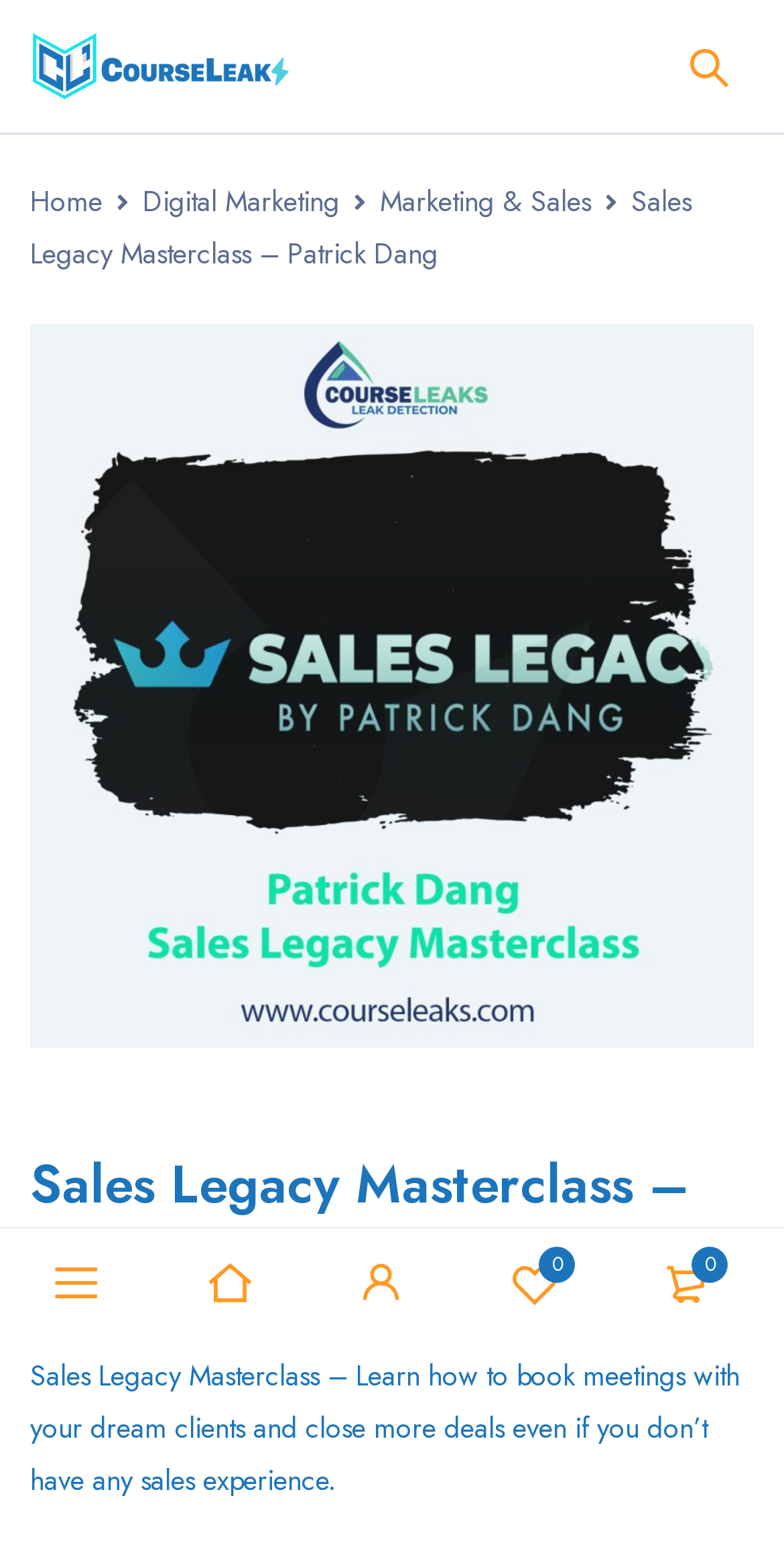Determine the main heading of the webpage and generate its text.

Sales Legacy Masterclass – Patrick Dang